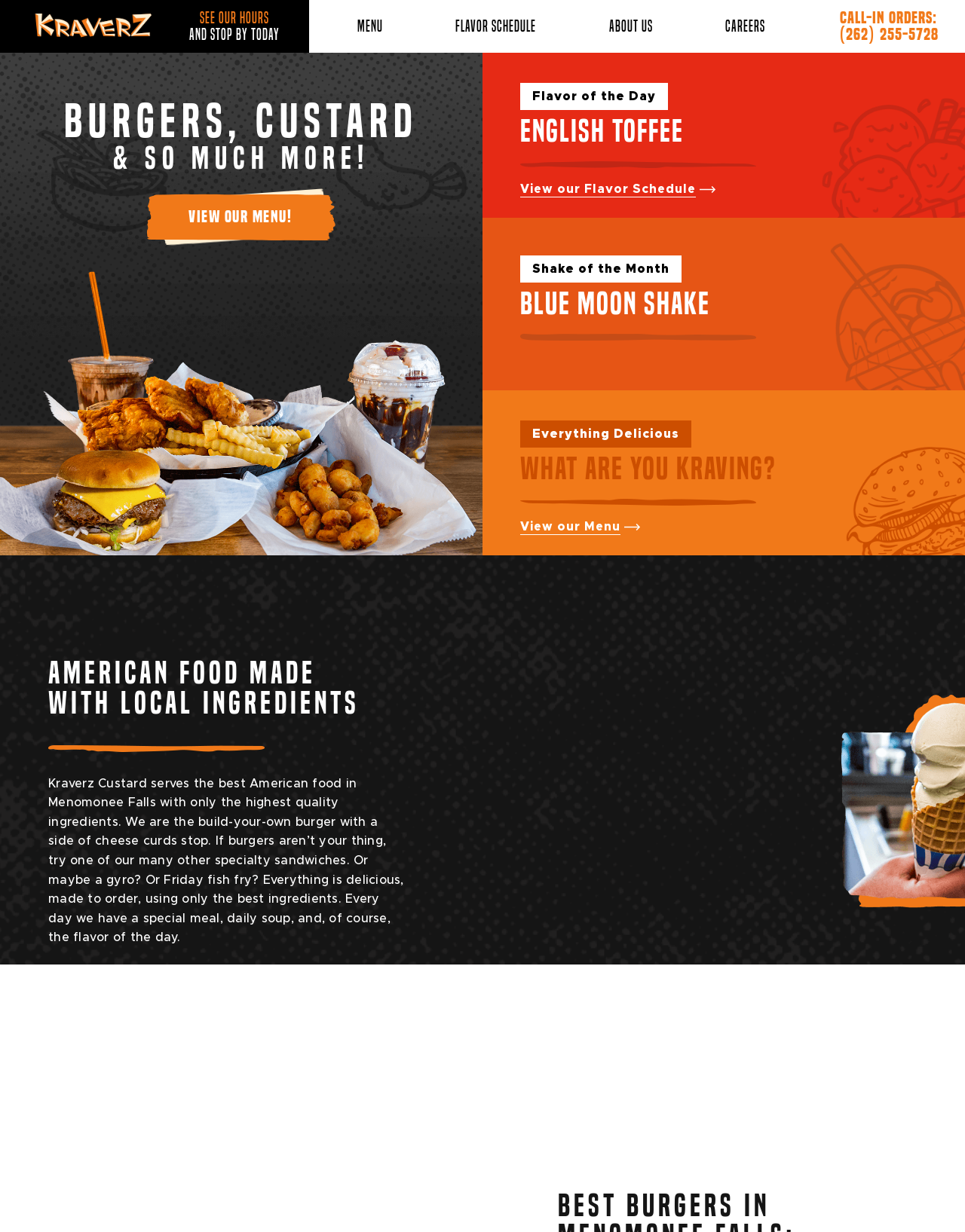Identify the bounding box coordinates for the element you need to click to achieve the following task: "Call in an order". Provide the bounding box coordinates as four float numbers between 0 and 1, in the form [left, top, right, bottom].

[0.869, 0.003, 0.973, 0.04]